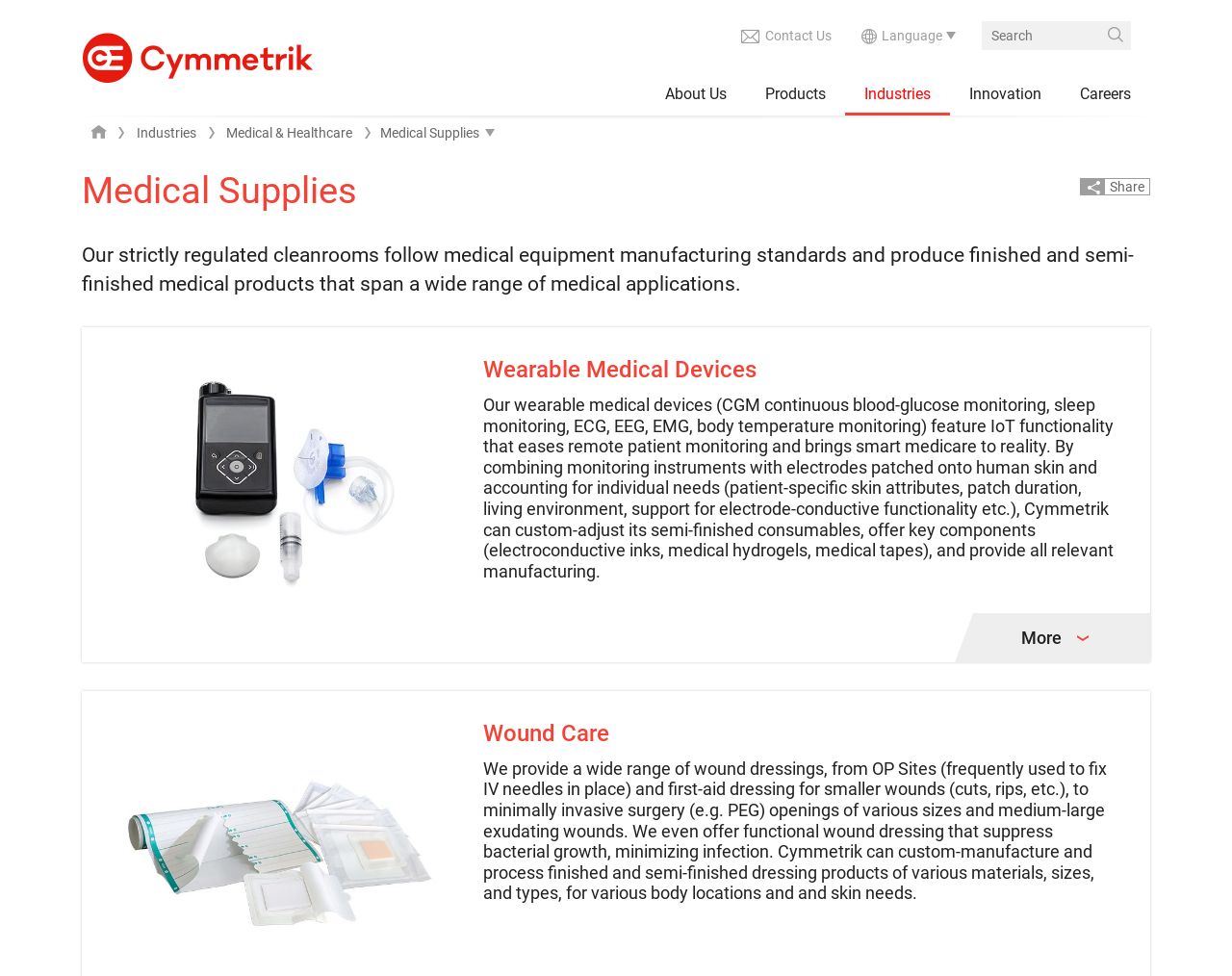Summarize the webpage with intricate details.

The webpage is about Medical Supplies provided by Cymmetrik. At the top, there is a navigation menu with links to "About Us", "Products", "Industries", "Innovation", and "Careers". On the right side of the navigation menu, there is a contact link and a search box. Below the navigation menu, there is a heading "Medical Supplies" followed by a brief description of the company's cleanroom manufacturing standards and medical product range.

On the left side, there are links to "Industries" and "Medical & Healthcare" with a dropdown menu. Below these links, there is a heading "Wearable Medical Devices" followed by a detailed description of the company's wearable medical devices, including their IoT functionality and custom-adjustable features.

Further down, there is a link to "More" and a heading "Wound Care" followed by a detailed description of the company's wound dressing products, including their range of sizes, materials, and types for various body locations and skin needs. Throughout the page, there are several icons, including a share icon and a contact icon.